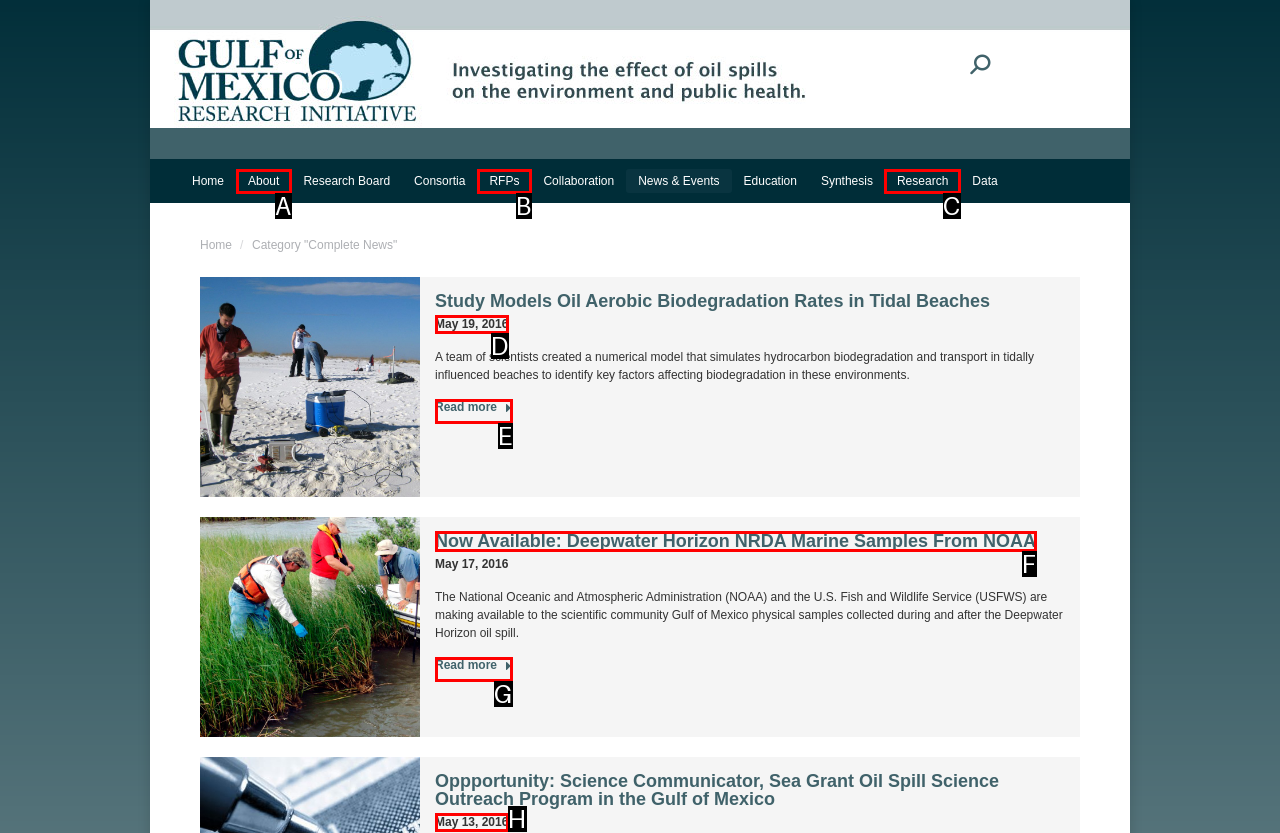Identify the correct UI element to click to follow this instruction: View Now Available: Deepwater Horizon NRDA Marine Samples From NOAA
Respond with the letter of the appropriate choice from the displayed options.

G